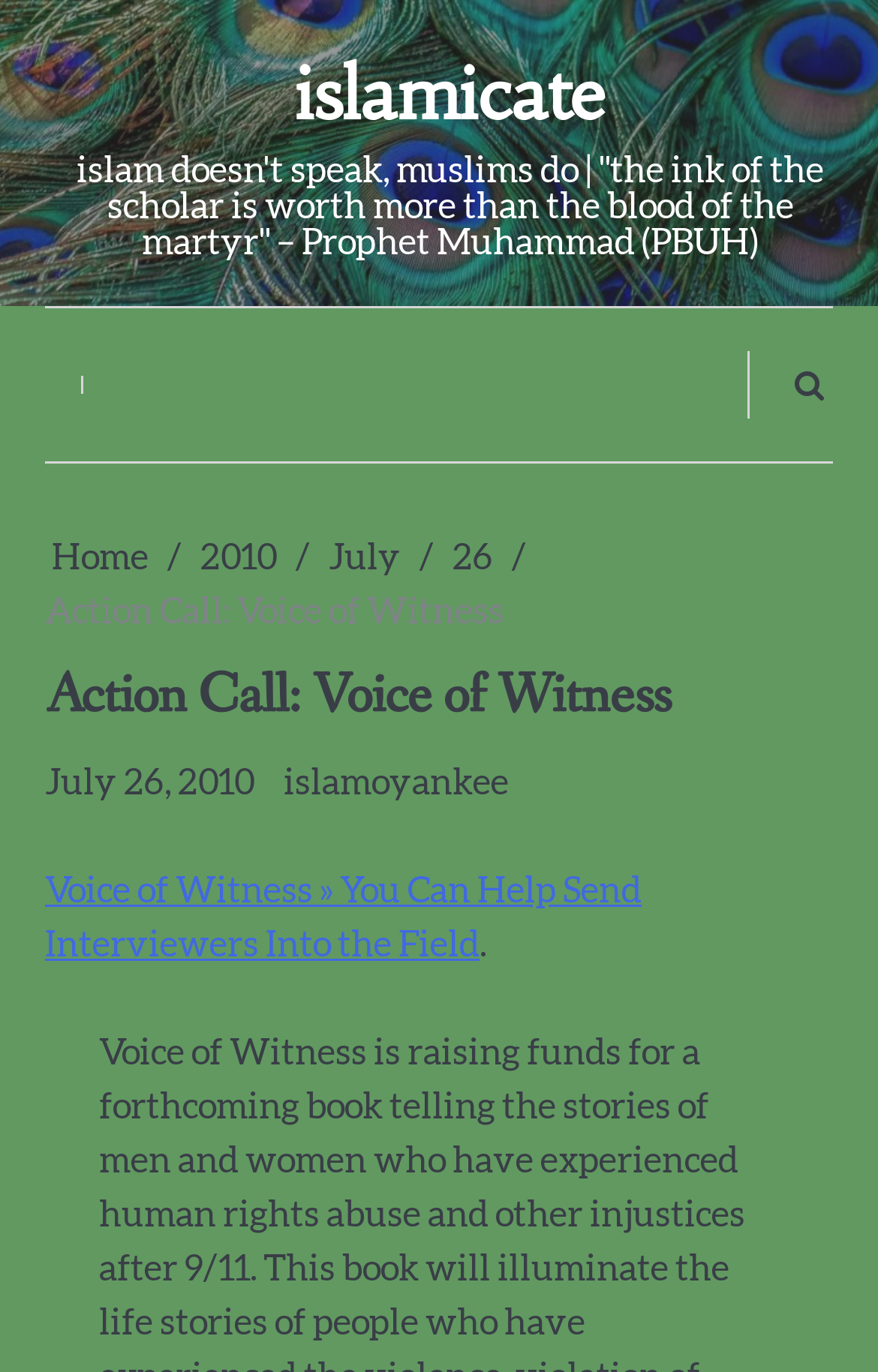Please locate the bounding box coordinates of the element that needs to be clicked to achieve the following instruction: "read Voice of Witness article". The coordinates should be four float numbers between 0 and 1, i.e., [left, top, right, bottom].

[0.051, 0.637, 0.731, 0.702]